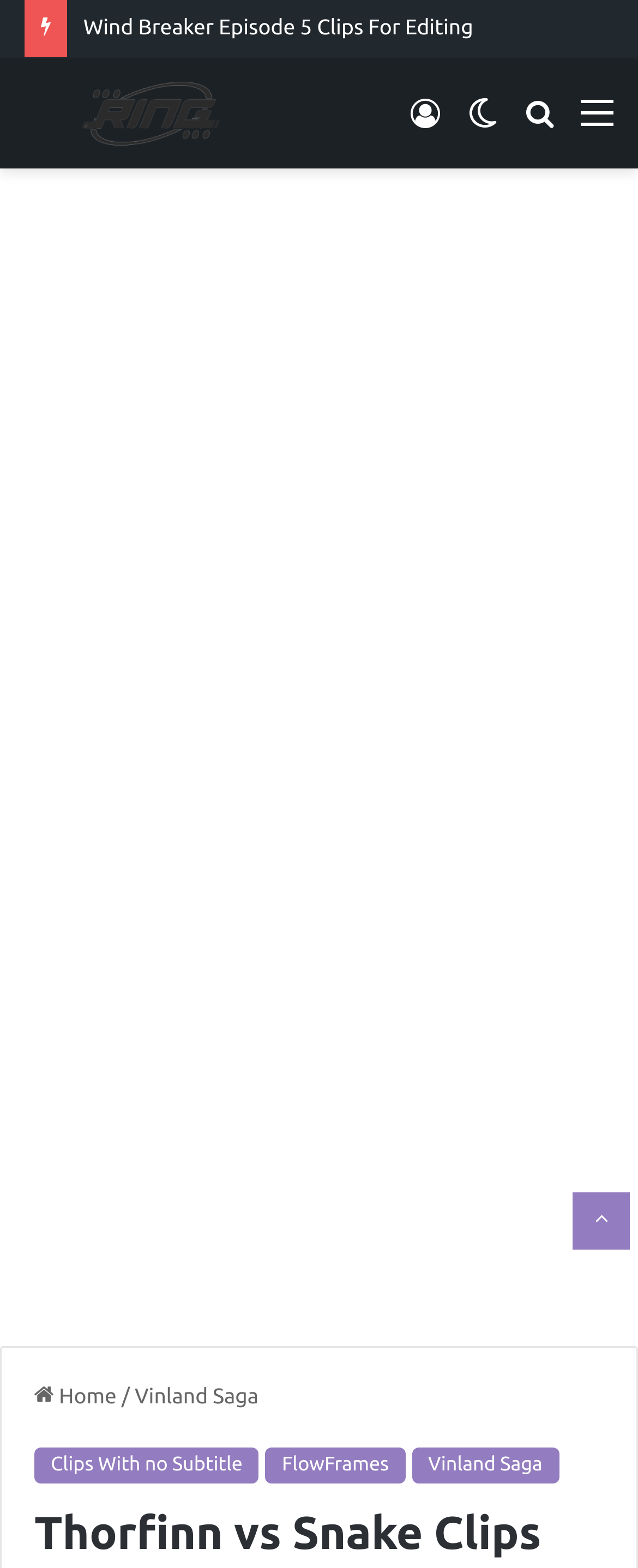Please answer the following question using a single word or phrase: What is the name of the website?

ringwitdaclips.com